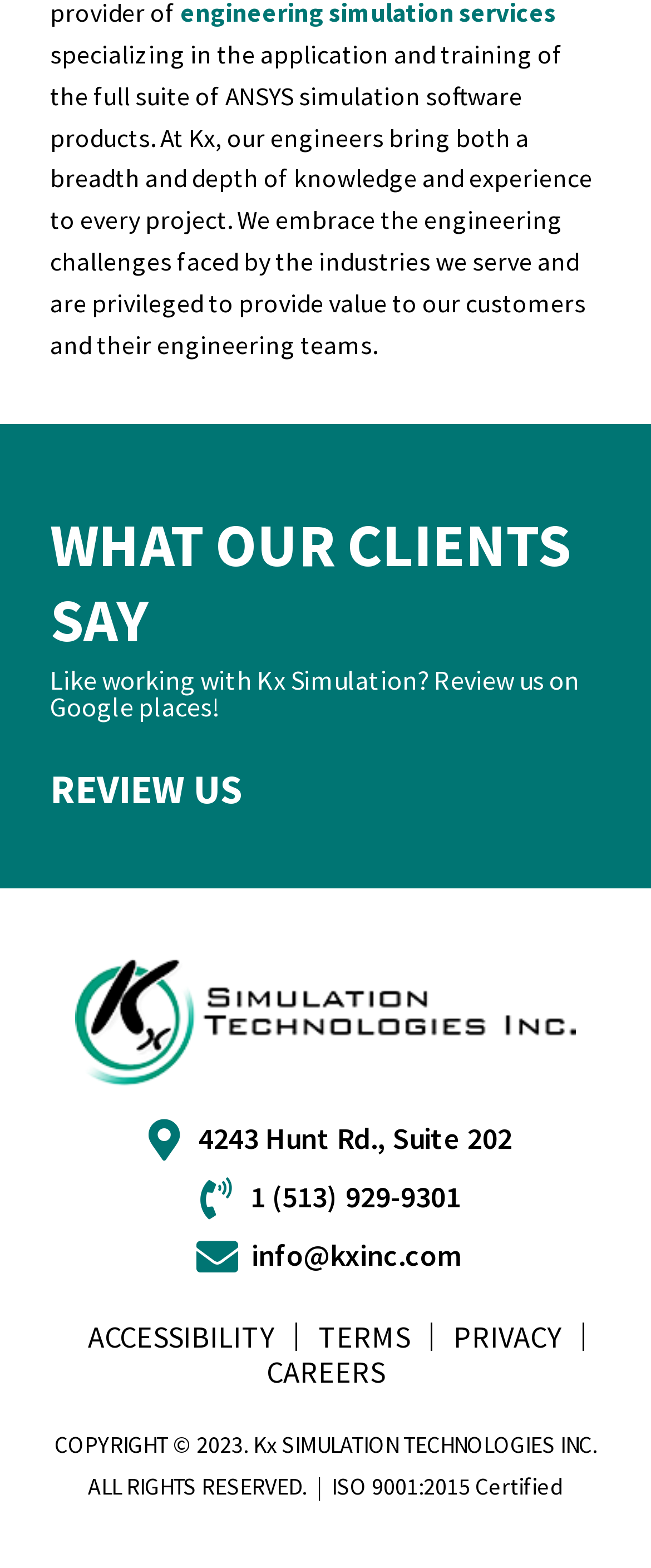Use a single word or phrase to answer the question:
What is the company's address?

4243 Hunt Rd., Suite 202